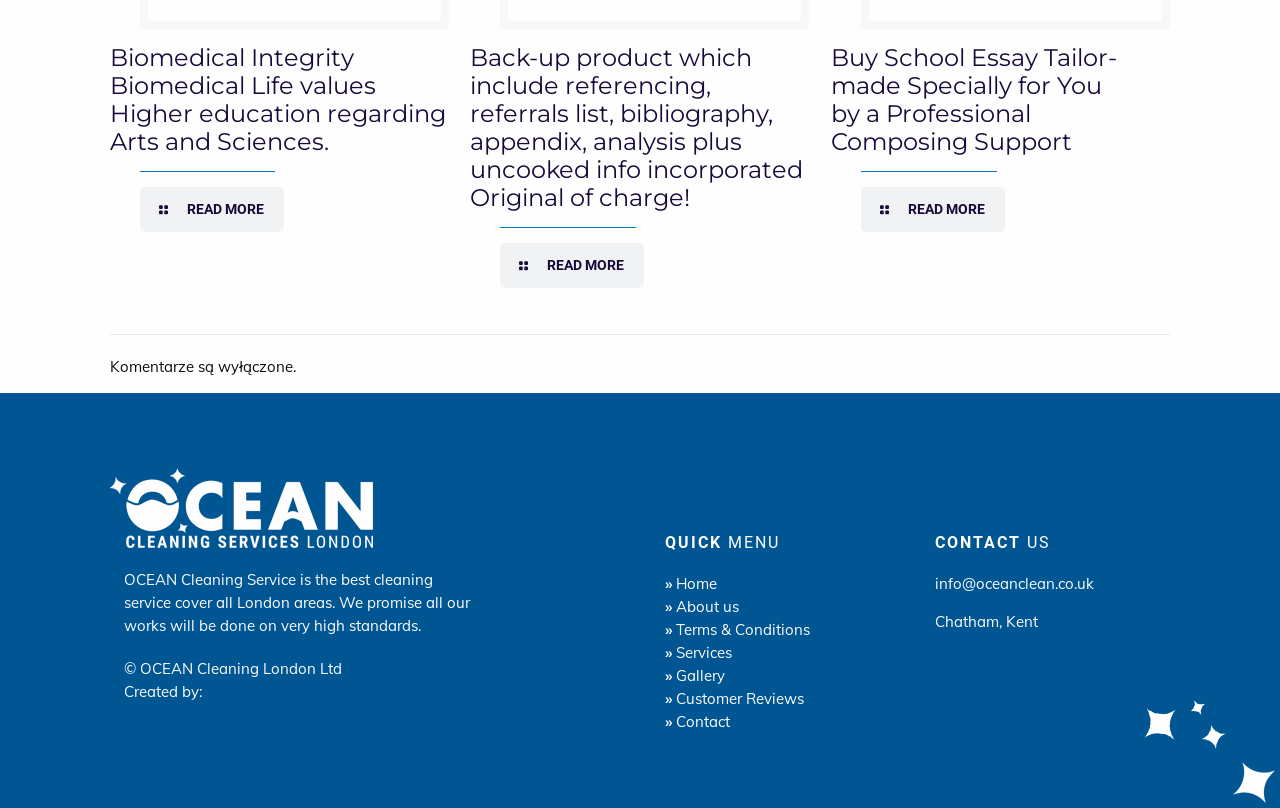What is the name of the cleaning service?
Please answer the question with as much detail as possible using the screenshot.

I found the answer by looking at the complementary section of the webpage, where it says 'OCEAN Cleaning Service is the best cleaning service cover all London areas.'